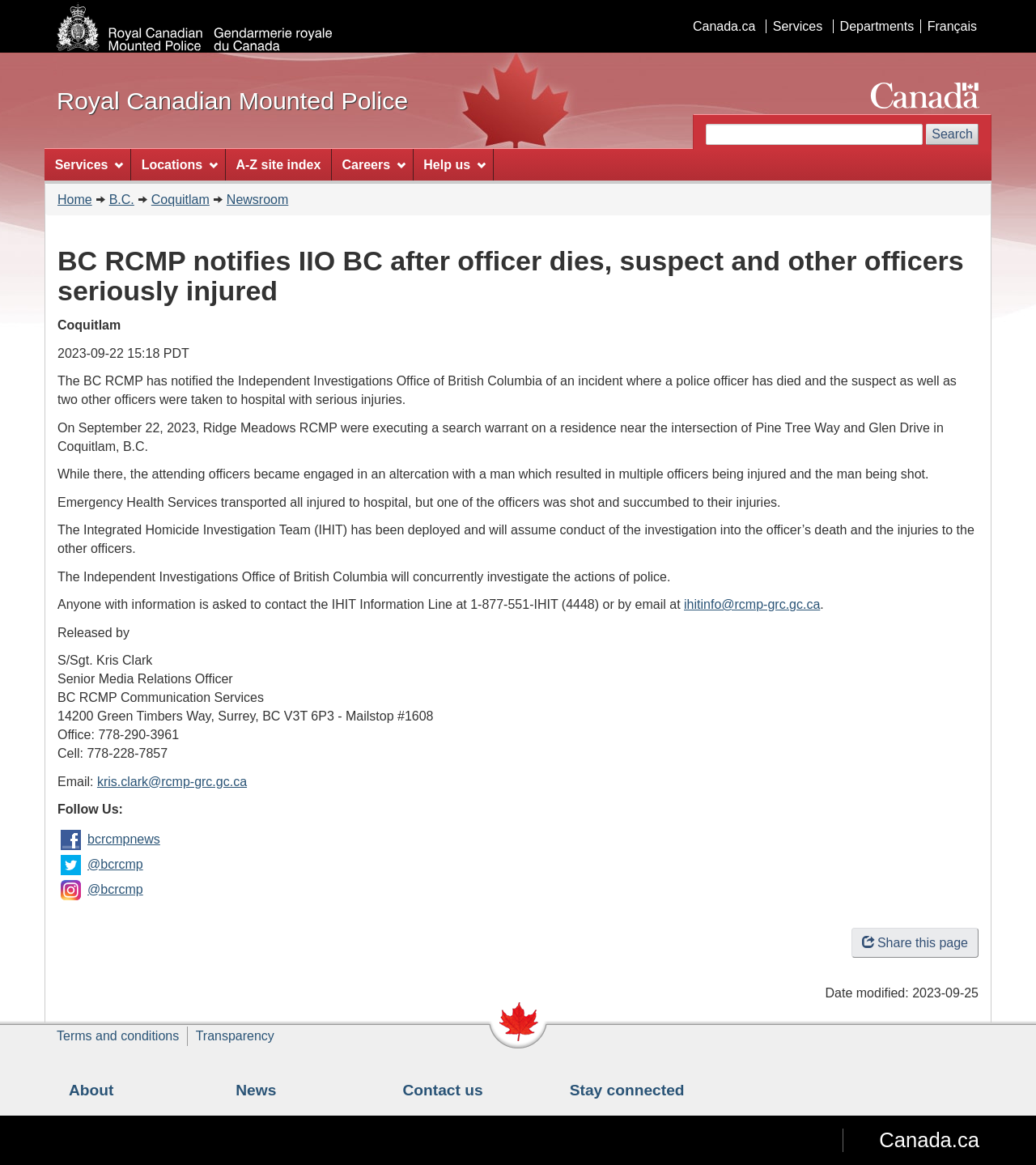Generate a comprehensive description of the webpage content.

This webpage is about a news article from the Royal Canadian Mounted Police (RCMP) in Coquitlam, British Columbia. At the top of the page, there is a logo of the RCMP and a link to switch to a basic HTML version of the site. Below that, there are links to skip to the main content, "About this site", and to switch to the French language version.

On the top-right corner, there is a search bar with a button to search the website. Below the search bar, there is a menu with links to various sections of the site, including Services, Departments, and Locations.

The main content of the page is a news article about an incident where a police officer died and several others were injured. The article is divided into several paragraphs, with headings and static text describing the incident. There are also links to contact the Integrated Homicide Investigation Team (IHIT) and to email the Senior Media Relations Officer.

At the bottom of the page, there are links to follow the RCMP on social media platforms, including Facebook, Twitter, and Instagram. There is also a link to share the page and a description list with the date modified.

On the bottom-left corner, there are links to "About this site", "Terms and conditions", and "Transparency".